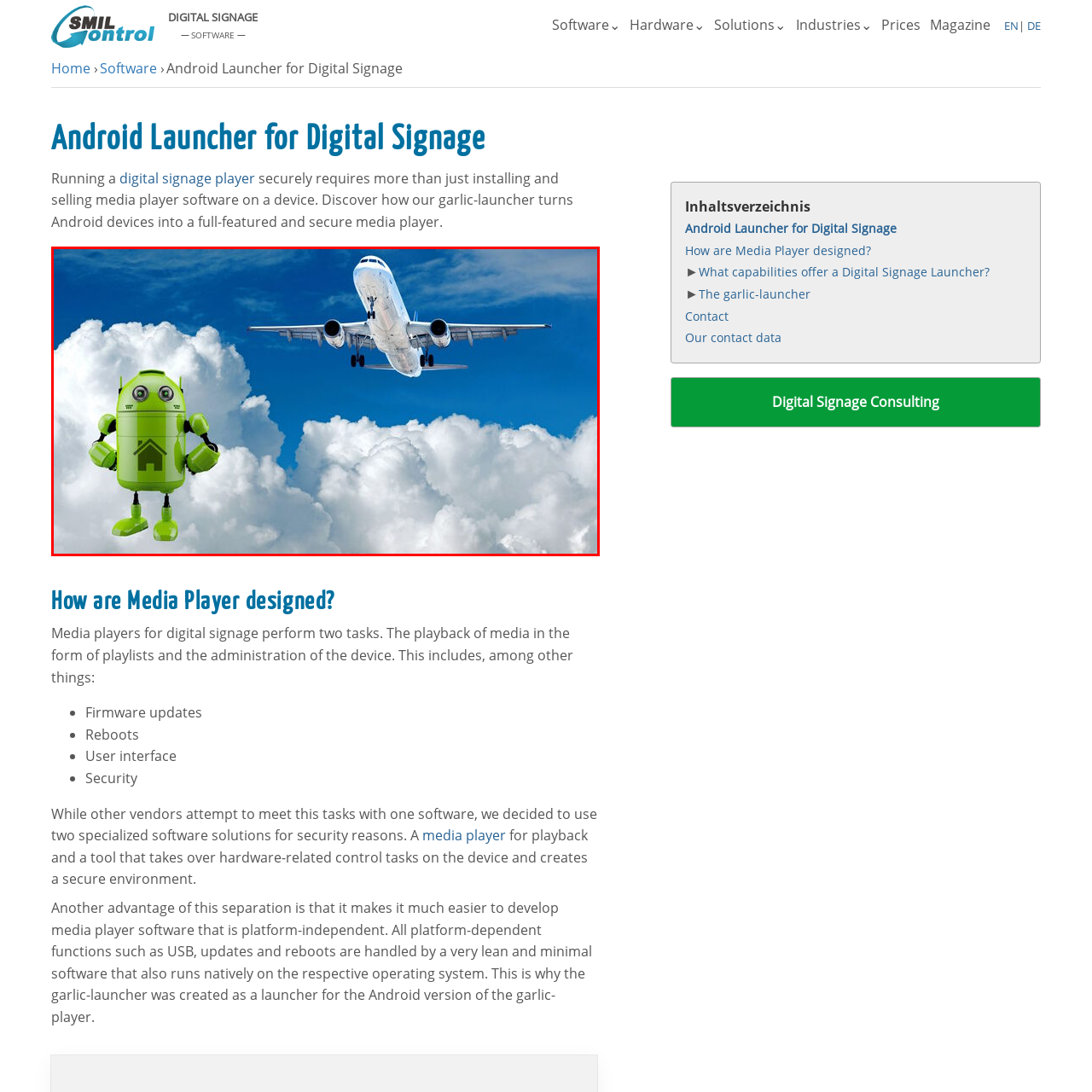What is flying in the background?
Look at the image highlighted by the red bounding box and answer the question with a single word or brief phrase.

A commercial airplane